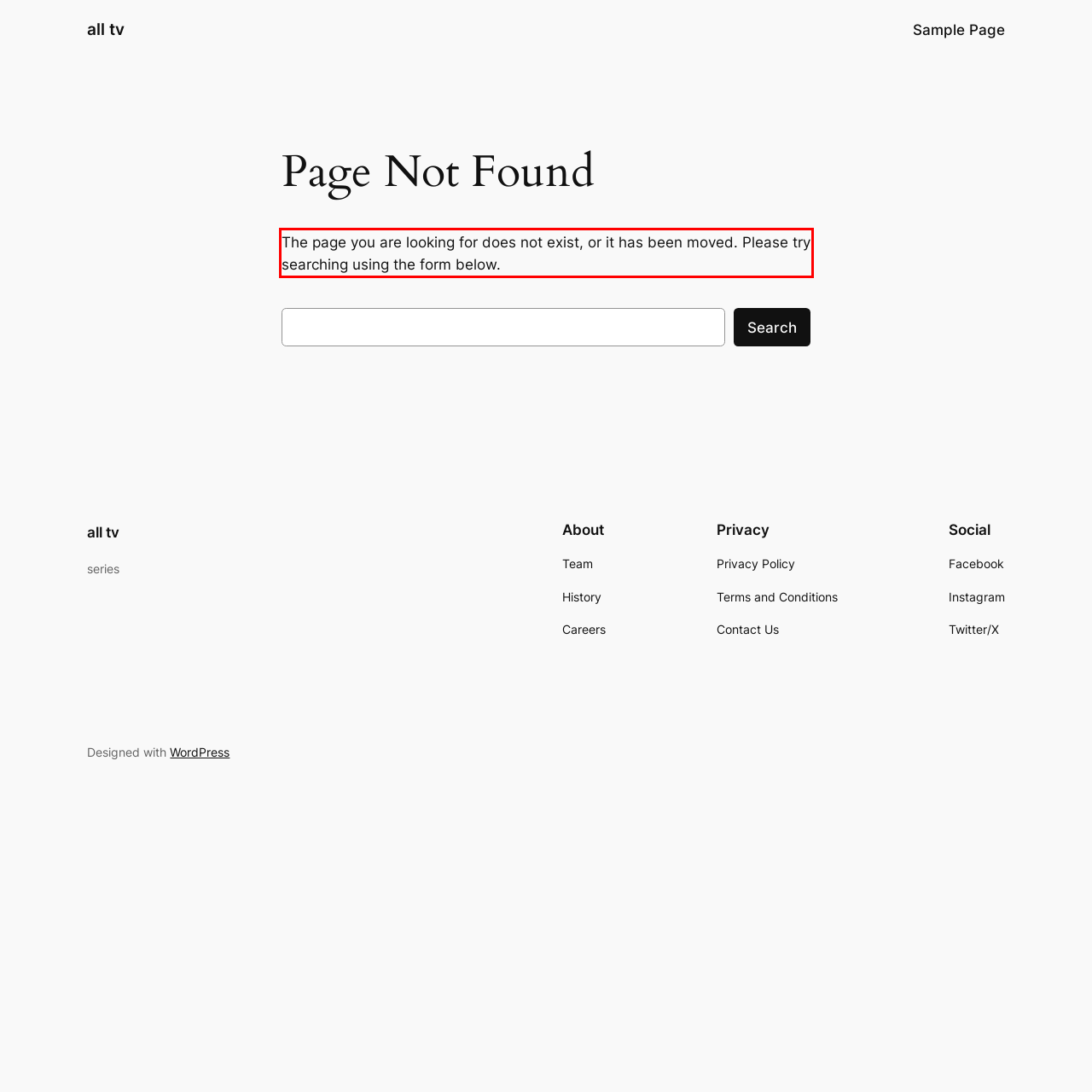Please extract the text content within the red bounding box on the webpage screenshot using OCR.

The page you are looking for does not exist, or it has been moved. Please try searching using the form below.